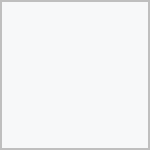What is the name of the film mentioned in the image?
Give a detailed explanation using the information visible in the image.

The caption explicitly mentions the film 'Minari' as the central topic of discussion, which suggests that the name of the film mentioned in the image is indeed 'Minari'.